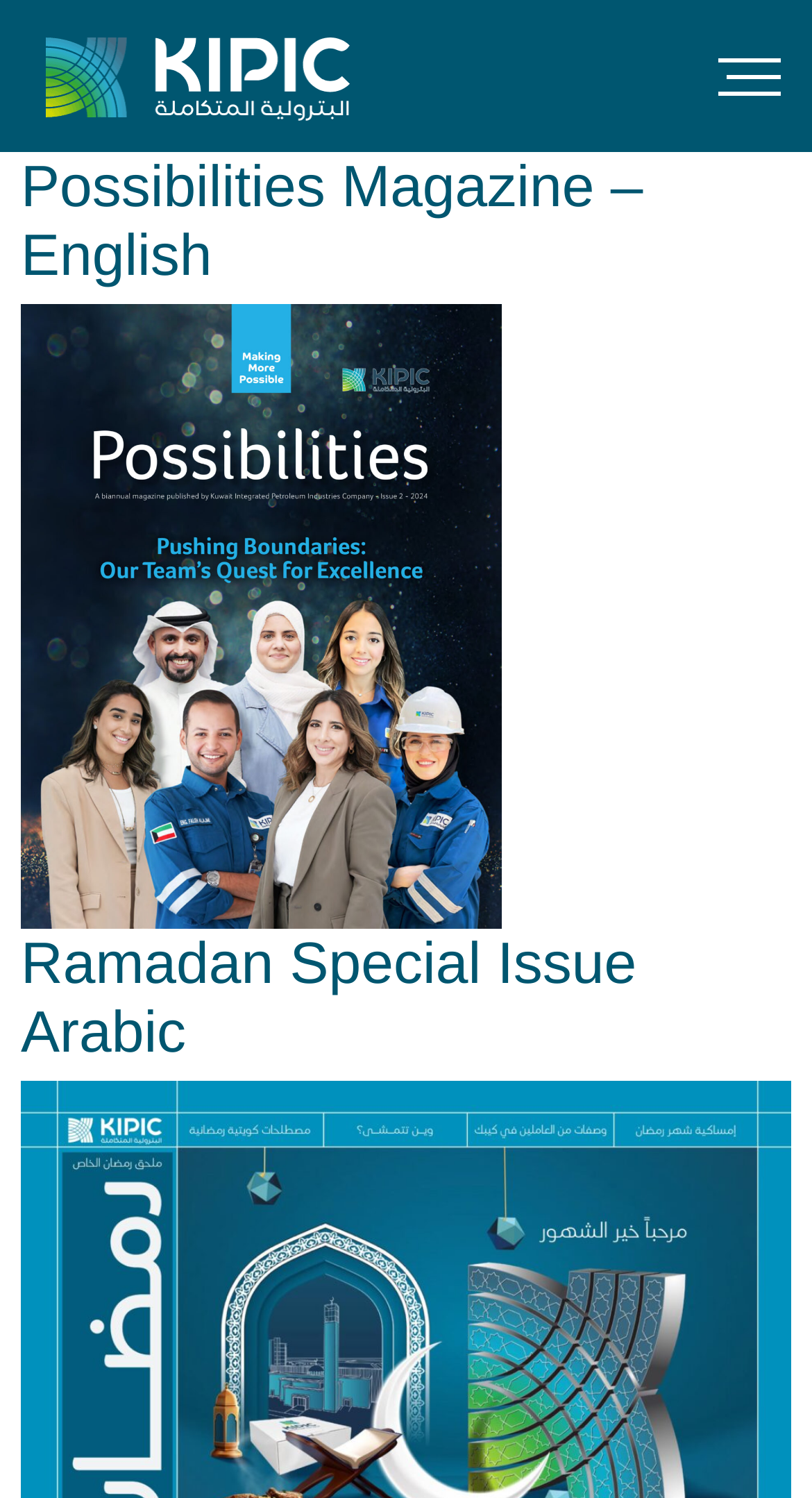Please provide a one-word or short phrase answer to the question:
What is the title of the first publication?

Possibilities Magazine – English